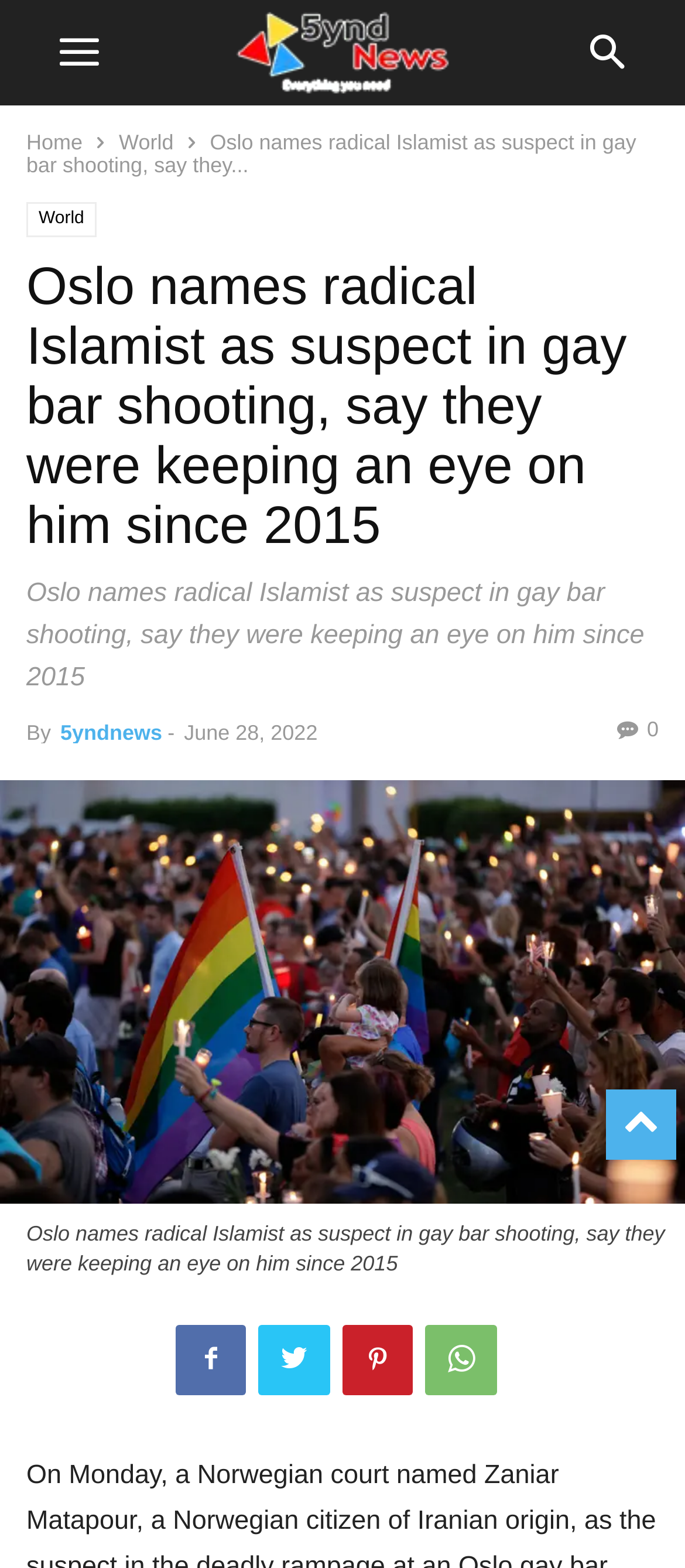Please find the bounding box coordinates of the element's region to be clicked to carry out this instruction: "view the image".

[0.0, 0.498, 1.0, 0.767]